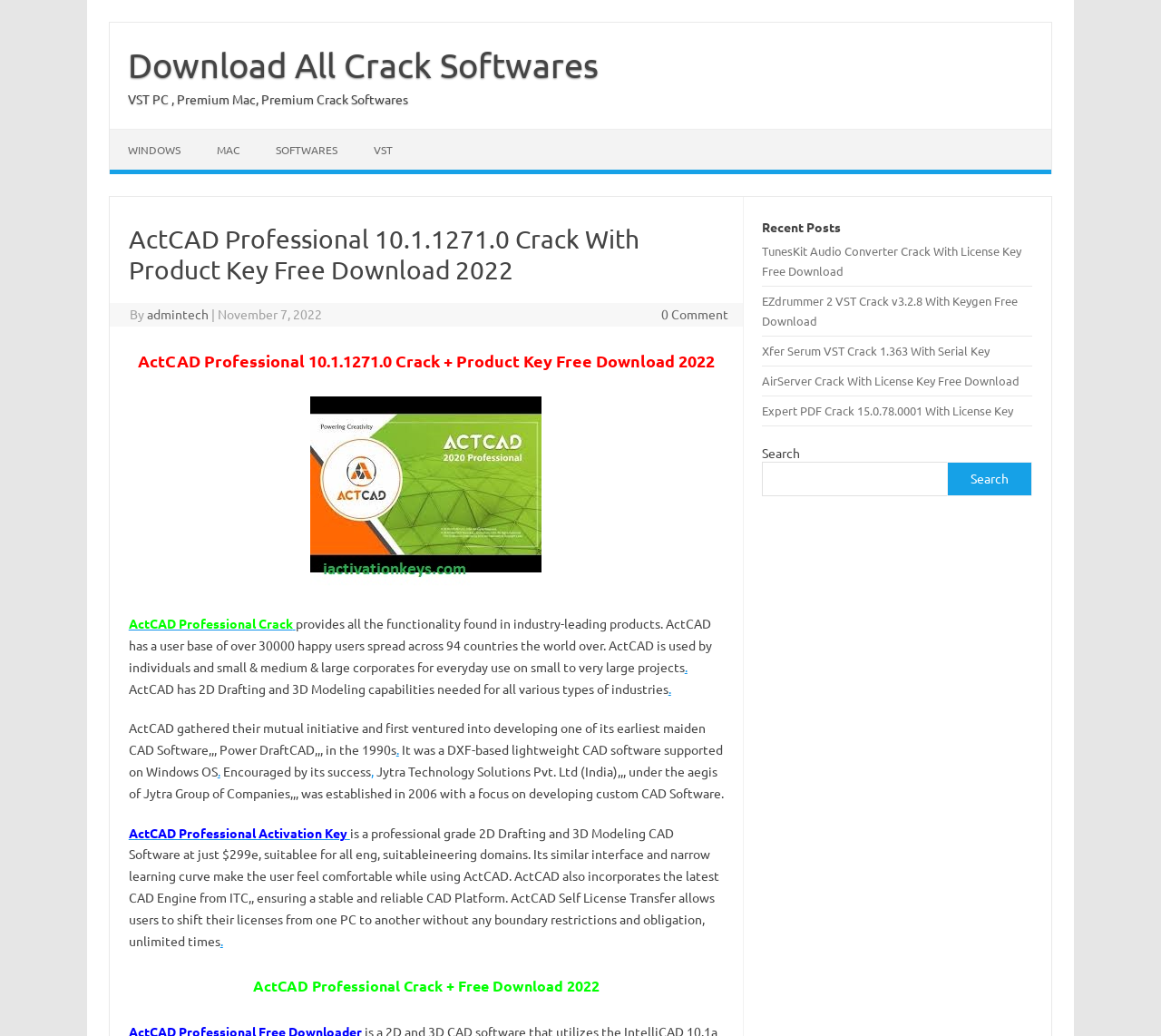Can you extract the primary headline text from the webpage?

ActCAD Professional 10.1.1271.0 Crack With Product Key Free Download 2022